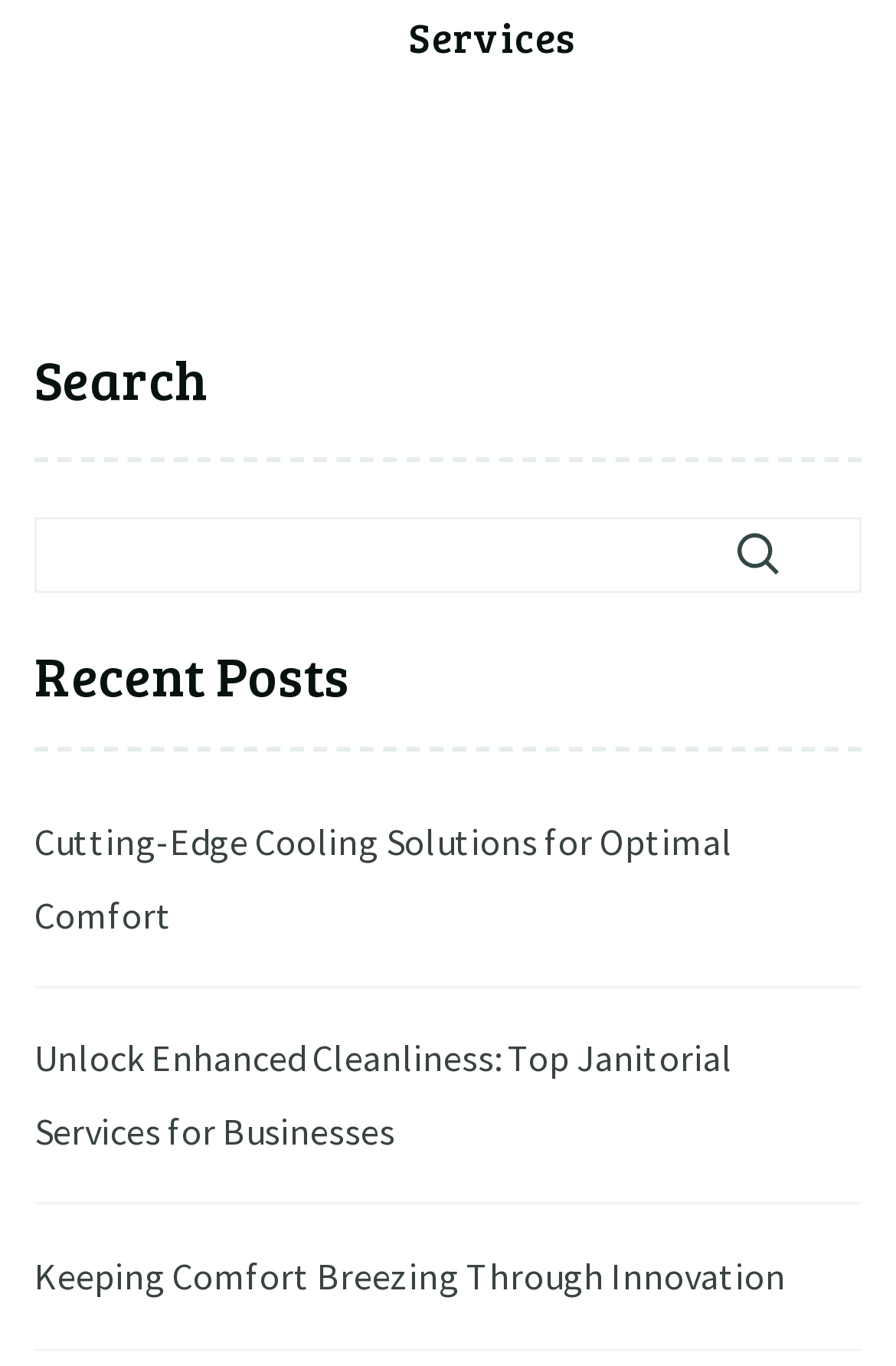Locate the bounding box of the UI element defined by this description: "parent_node: Search name="s"". The coordinates should be given as four float numbers between 0 and 1, formatted as [left, top, right, bottom].

[0.038, 0.378, 0.962, 0.434]